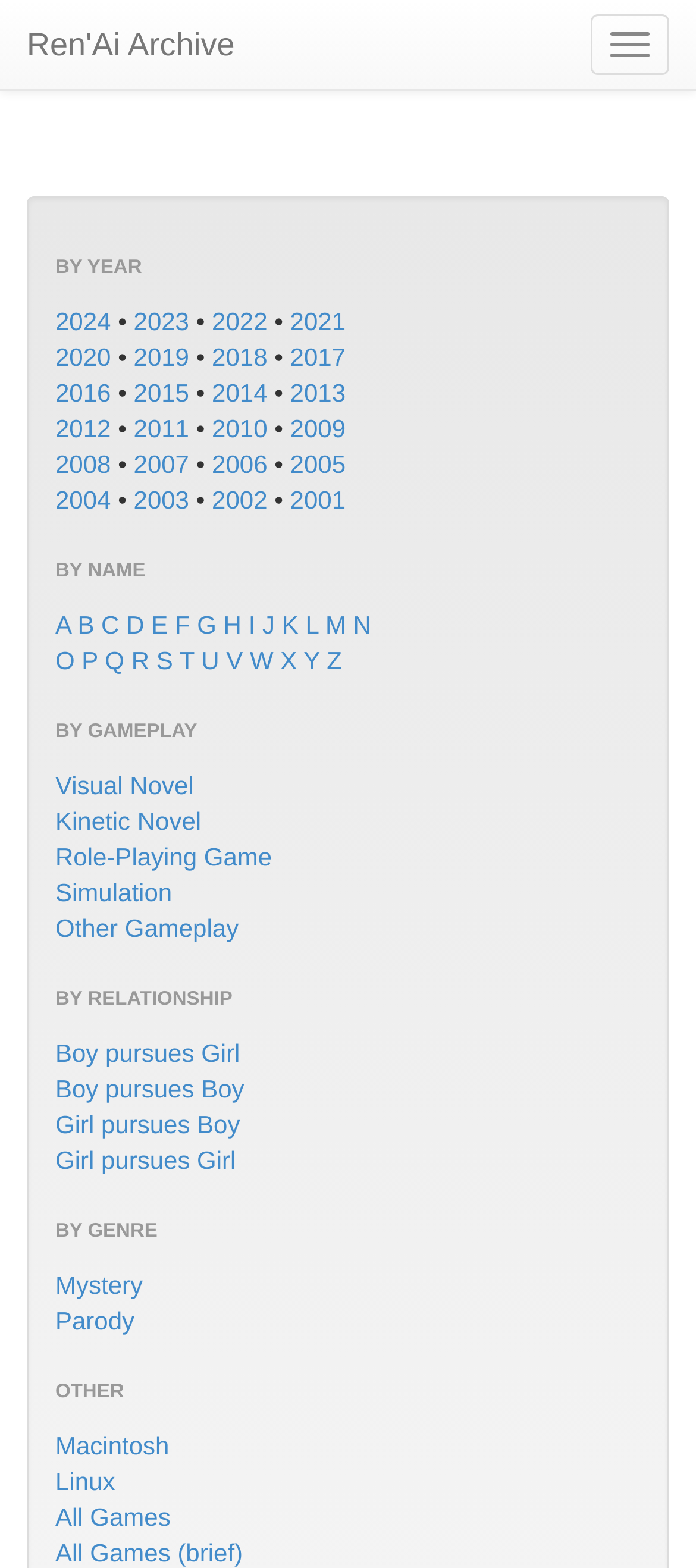What is the first relationship type listed under 'BY RELATIONSHIP'?
Based on the image, answer the question with as much detail as possible.

I looked at the links under the 'BY RELATIONSHIP' heading and found that the first link is 'Boy pursues Girl', which corresponds to games with a boy pursuing a girl relationship.